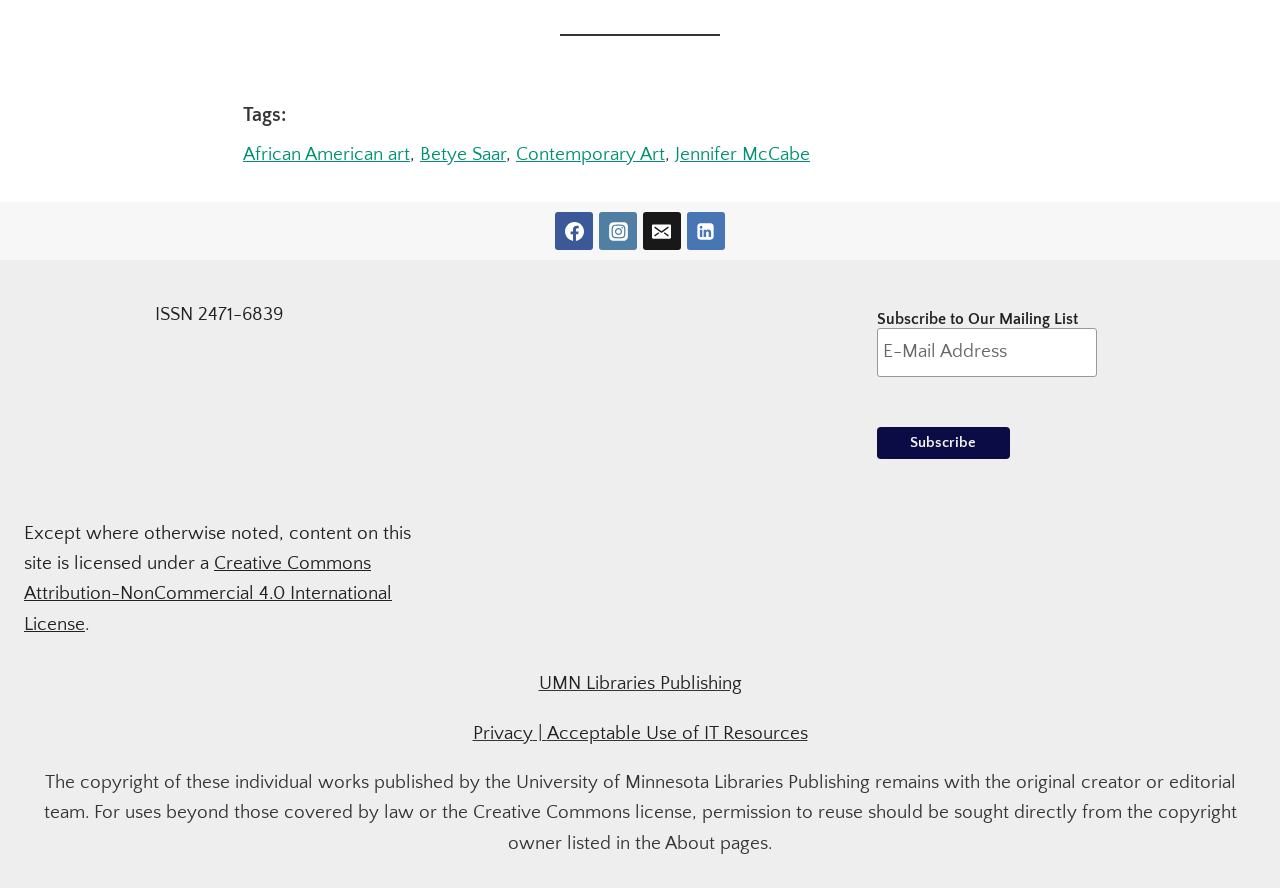Given the description "Linkedin", provide the bounding box coordinates of the corresponding UI element.

[0.536, 0.239, 0.566, 0.282]